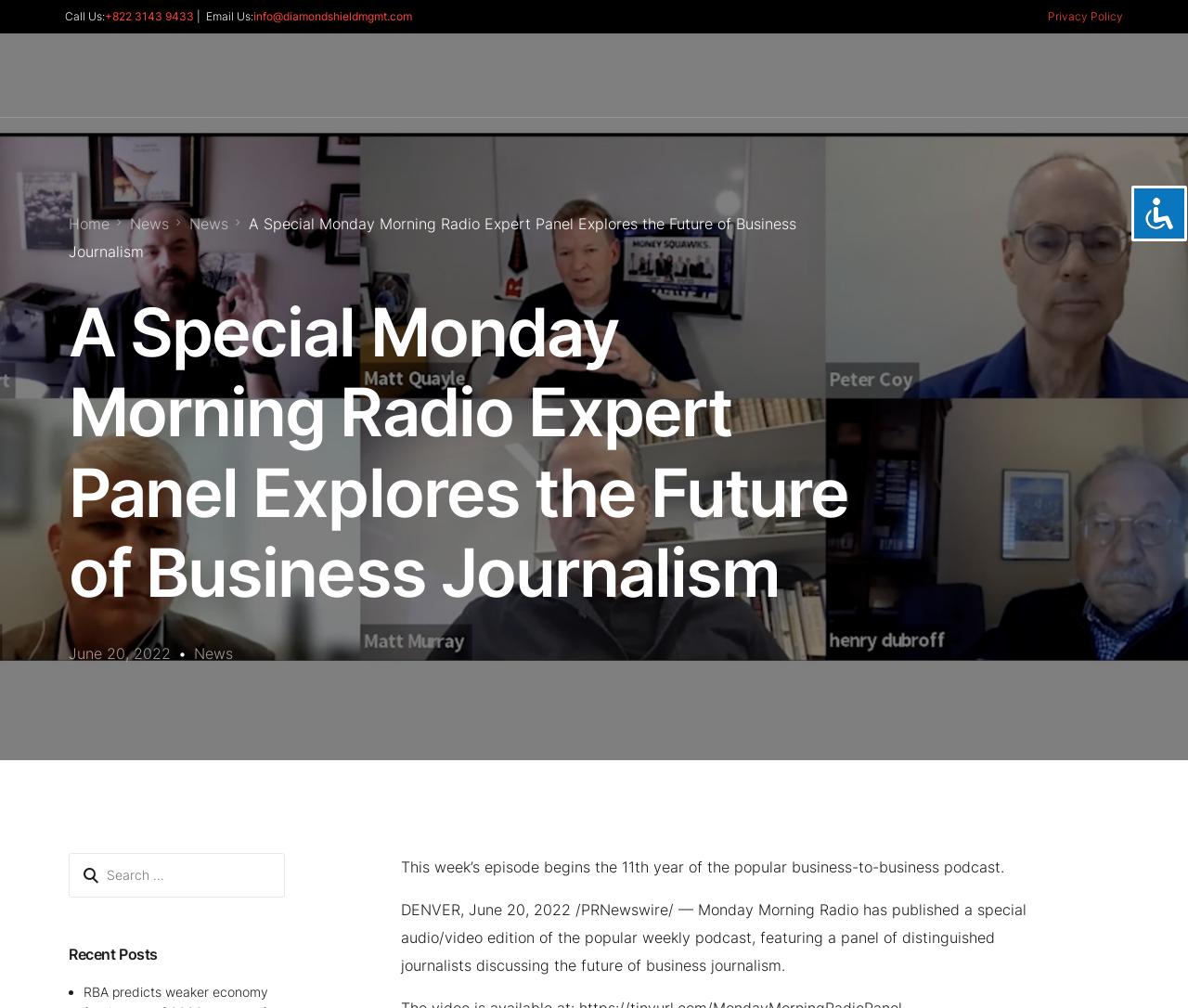Specify the bounding box coordinates of the area to click in order to execute this command: 'Visit the home page'. The coordinates should consist of four float numbers ranging from 0 to 1, and should be formatted as [left, top, right, bottom].

[0.341, 0.033, 0.388, 0.116]